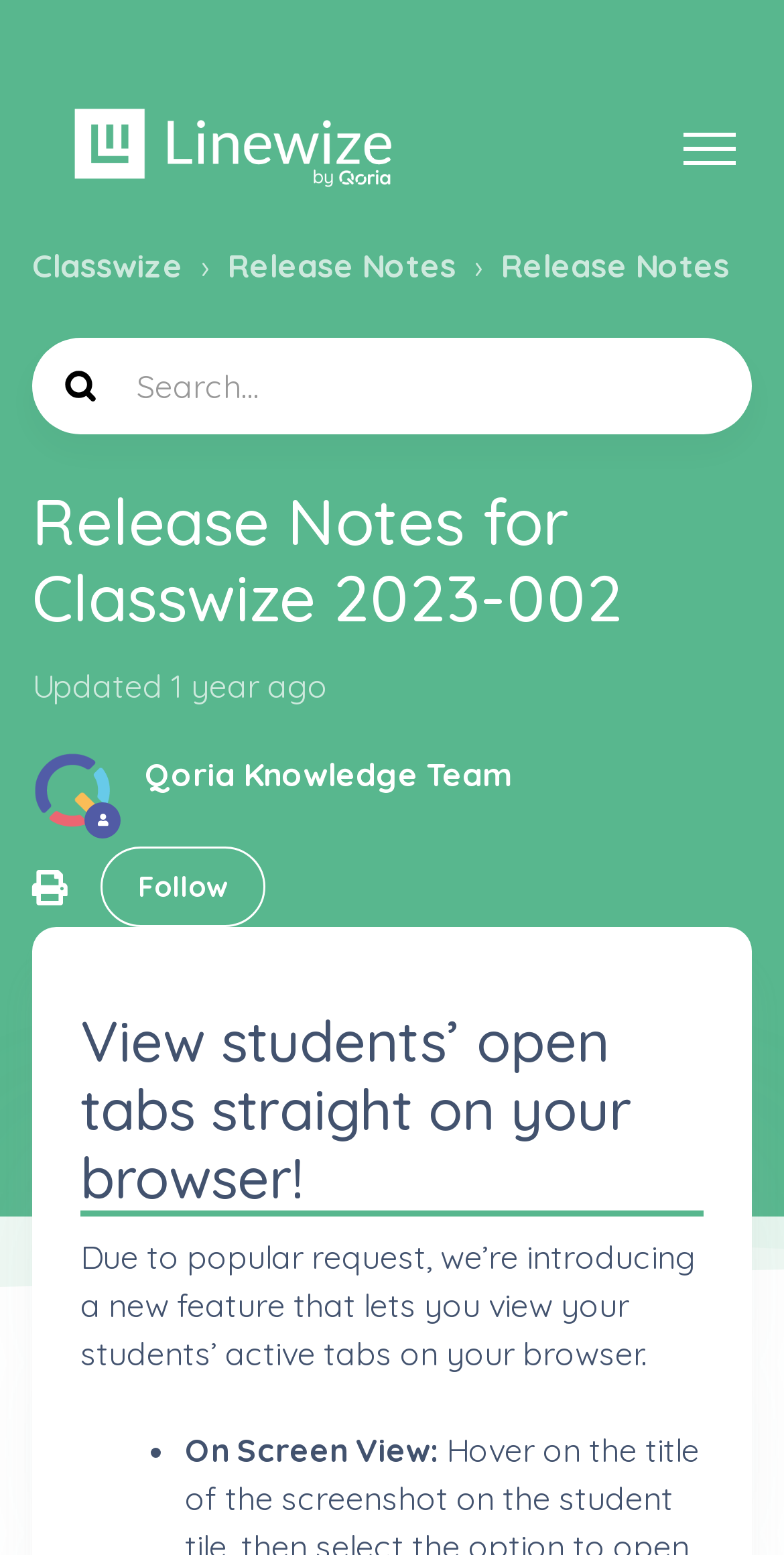Pinpoint the bounding box coordinates of the area that should be clicked to complete the following instruction: "Search for something". The coordinates must be given as four float numbers between 0 and 1, i.e., [left, top, right, bottom].

[0.041, 0.217, 0.959, 0.279]